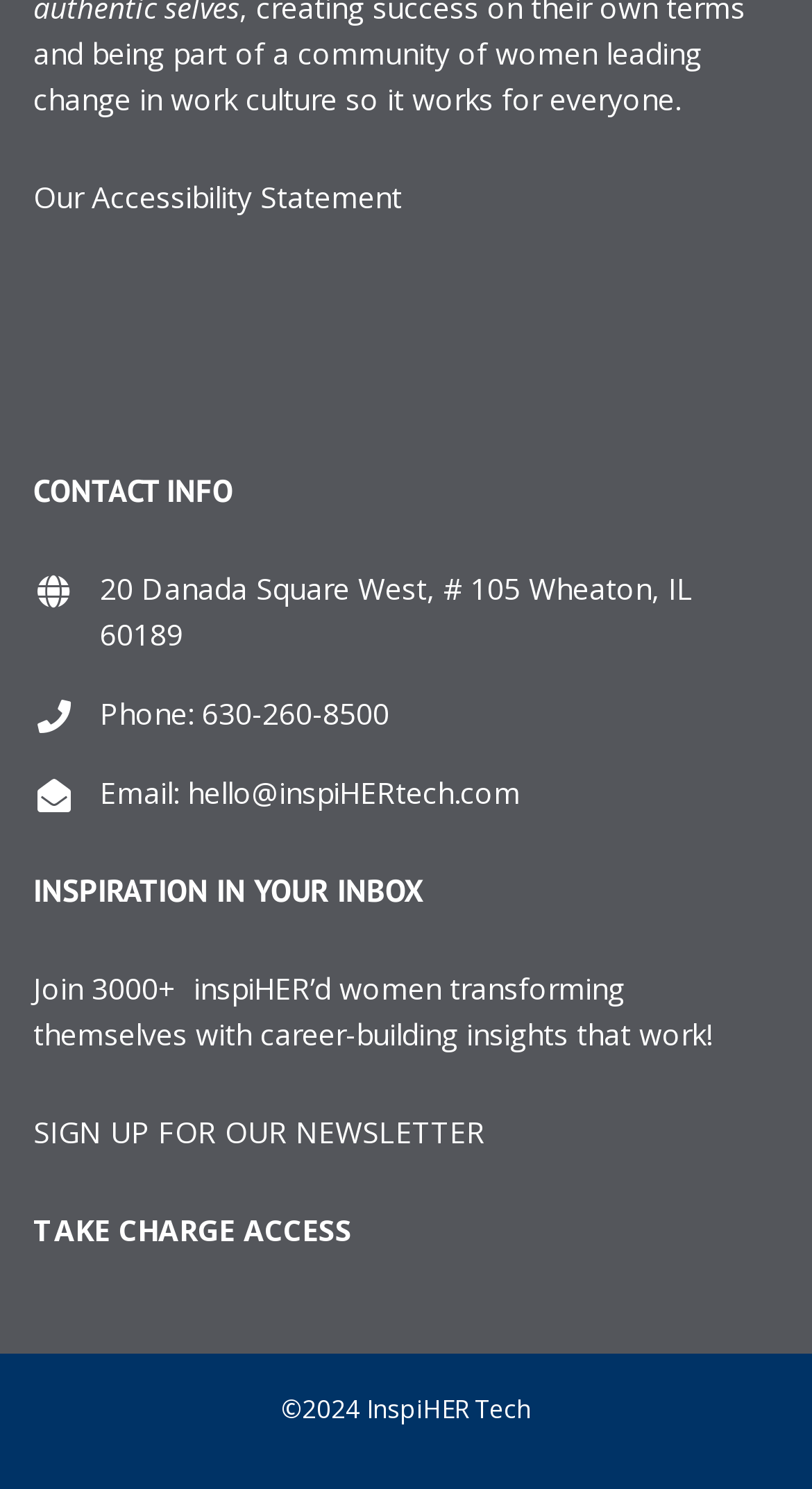Based on the image, provide a detailed response to the question:
What is the year of the copyright?

I found the copyright year by looking at the bottom of the page, where it is listed as '©2024 InspiHER Tech'.